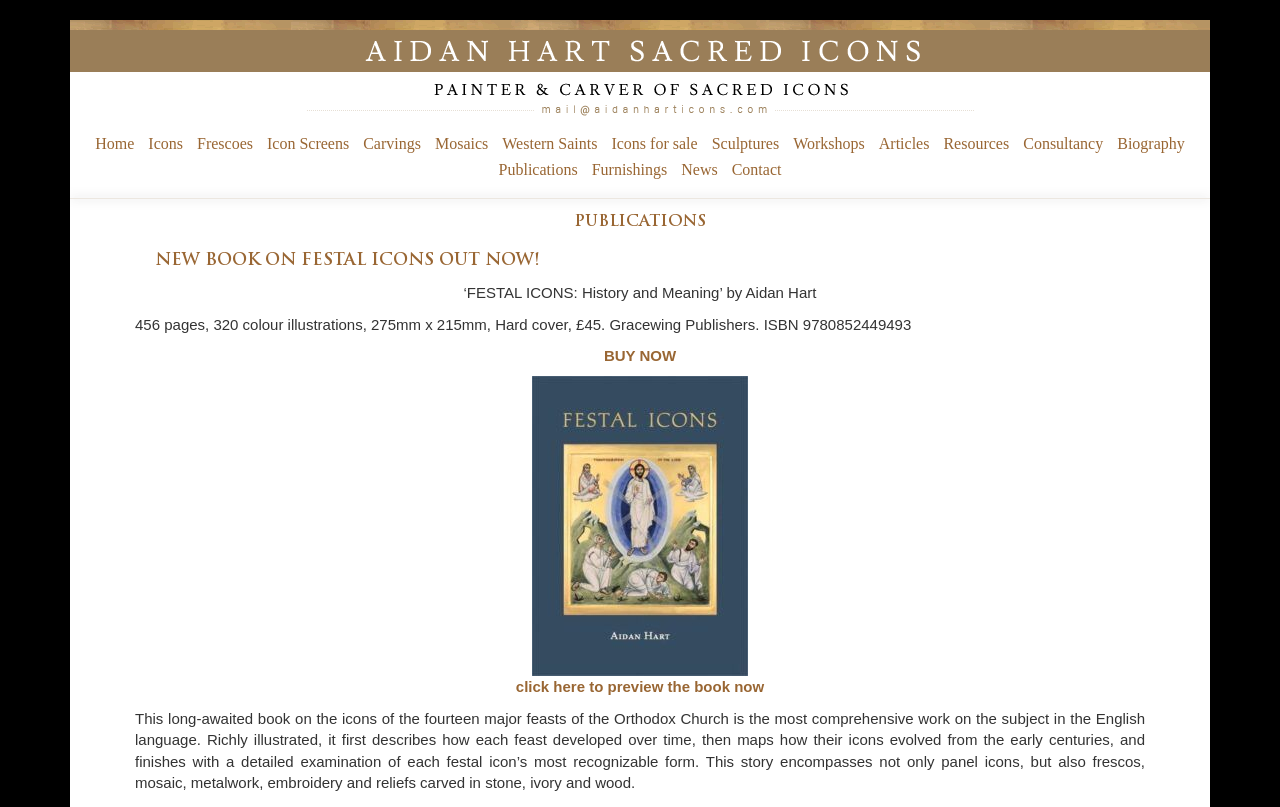Please use the details from the image to answer the following question comprehensively:
How many pages does the book 'FESTAL ICONS: History and Meaning' have?

I determined the answer by looking at the StaticText element at coordinates [0.105, 0.391, 0.712, 0.412] which contains the text '456 pages, 320 colour illustrations, 275mm x 215mm, Hard cover, £45. Gracewing Publishers. ISBN 9780852449493'.